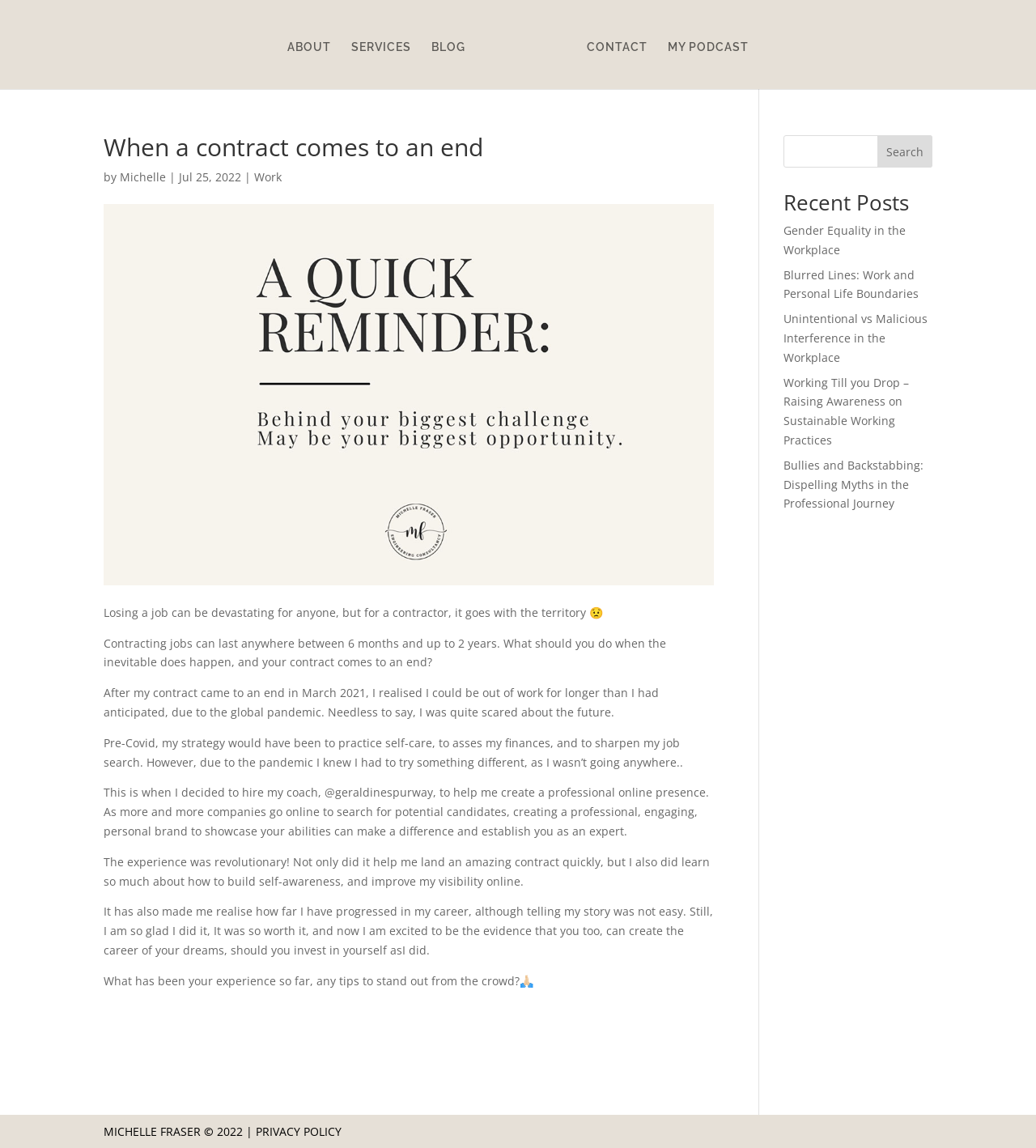What is the theme of the recent posts?
Could you answer the question with a detailed and thorough explanation?

The recent posts section lists several articles related to work and personal life, such as 'Gender Equality in the Workplace', 'Blurred Lines: Work and Personal Life Boundaries', and 'Working Till you Drop – Raising Awareness on Sustainable Working Practices'.